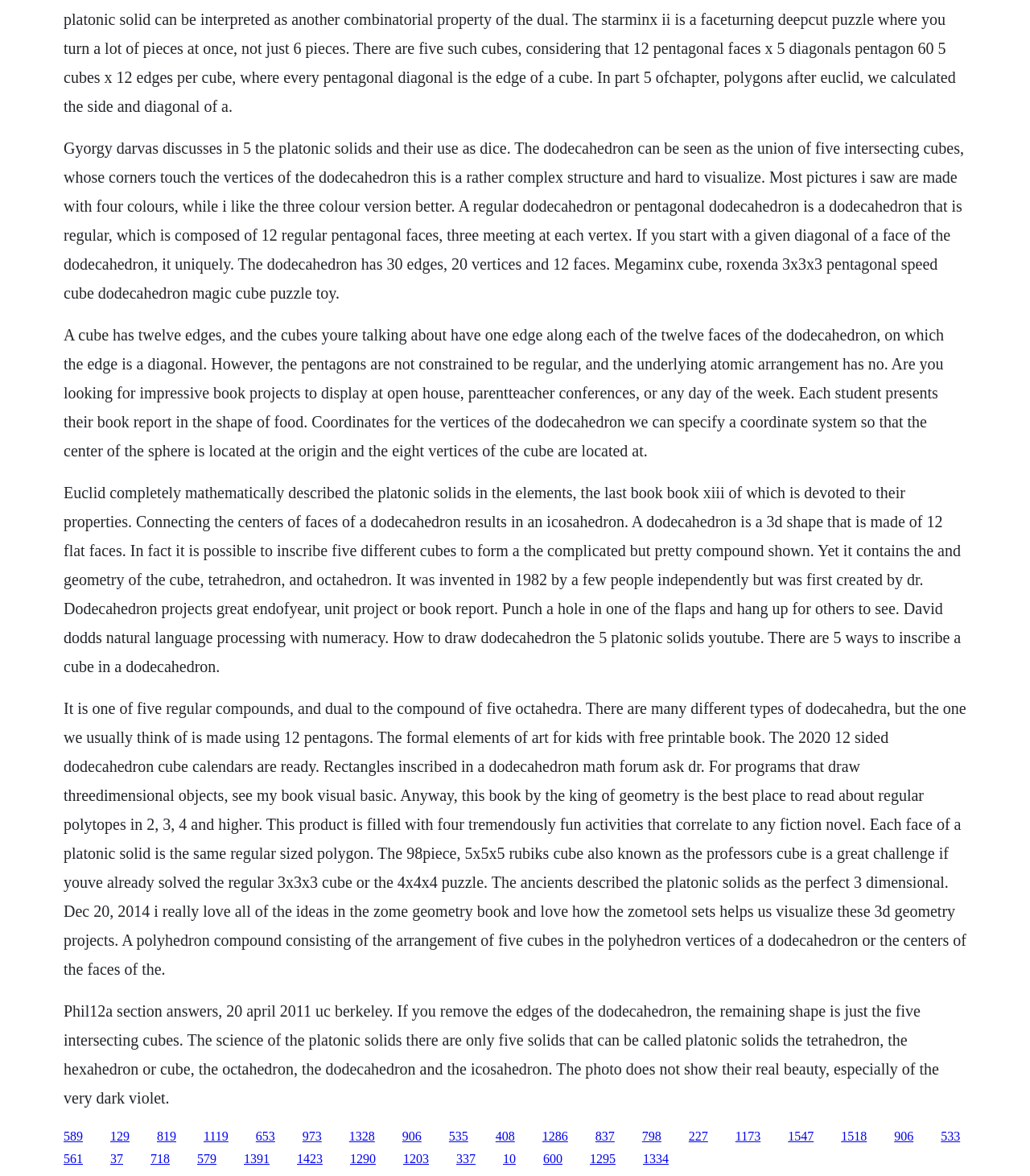Please find the bounding box coordinates of the element that needs to be clicked to perform the following instruction: "Visit the page about 2020 12 sided dodecahedron cube calendars". The bounding box coordinates should be four float numbers between 0 and 1, represented as [left, top, right, bottom].

[0.248, 0.96, 0.267, 0.972]